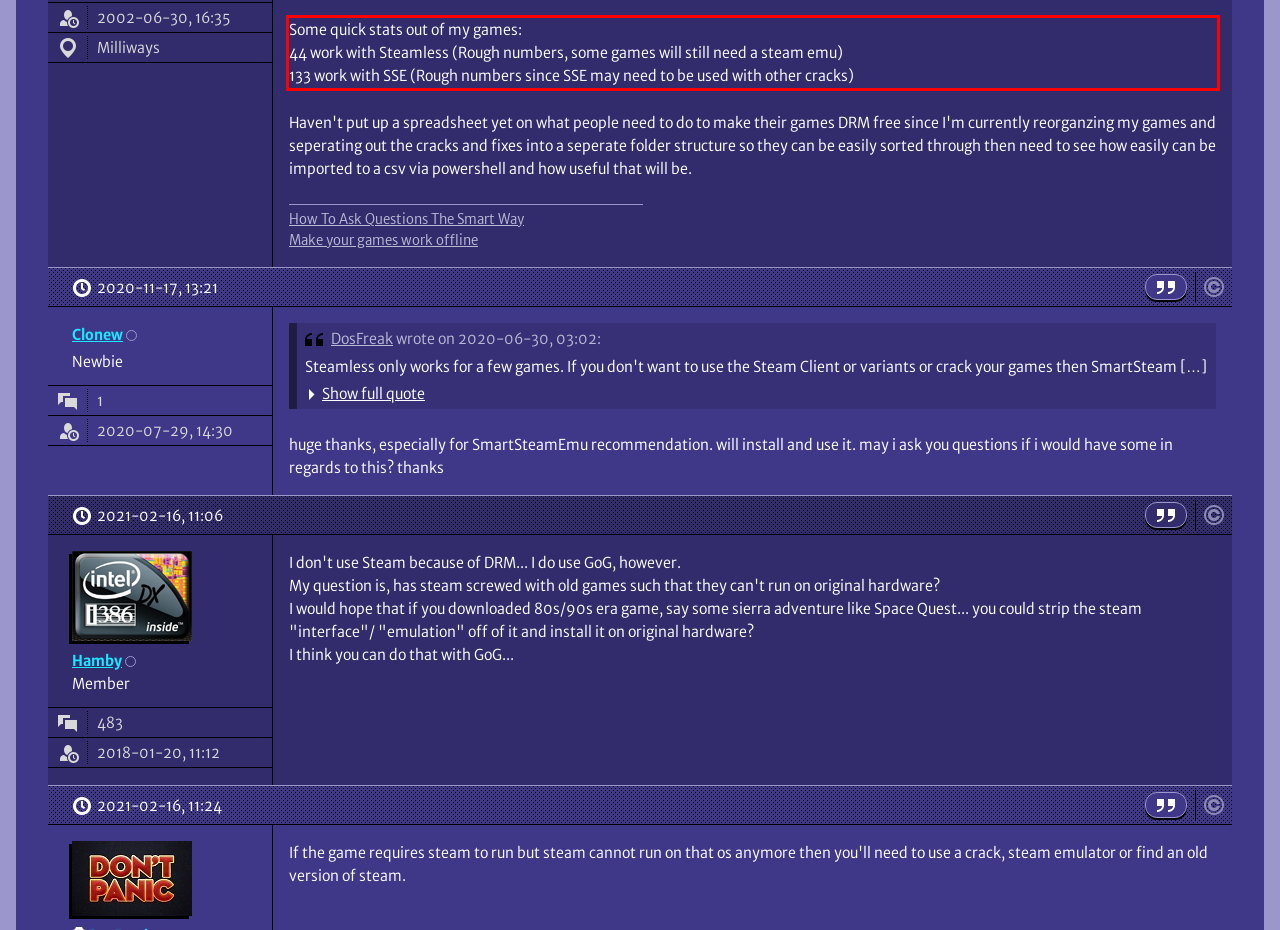You have a screenshot of a webpage where a UI element is enclosed in a red rectangle. Perform OCR to capture the text inside this red rectangle.

Some quick stats out of my games: 44 work with Steamless (Rough numbers, some games will still need a steam emu) 133 work with SSE (Rough numbers since SSE may need to be used with other cracks)